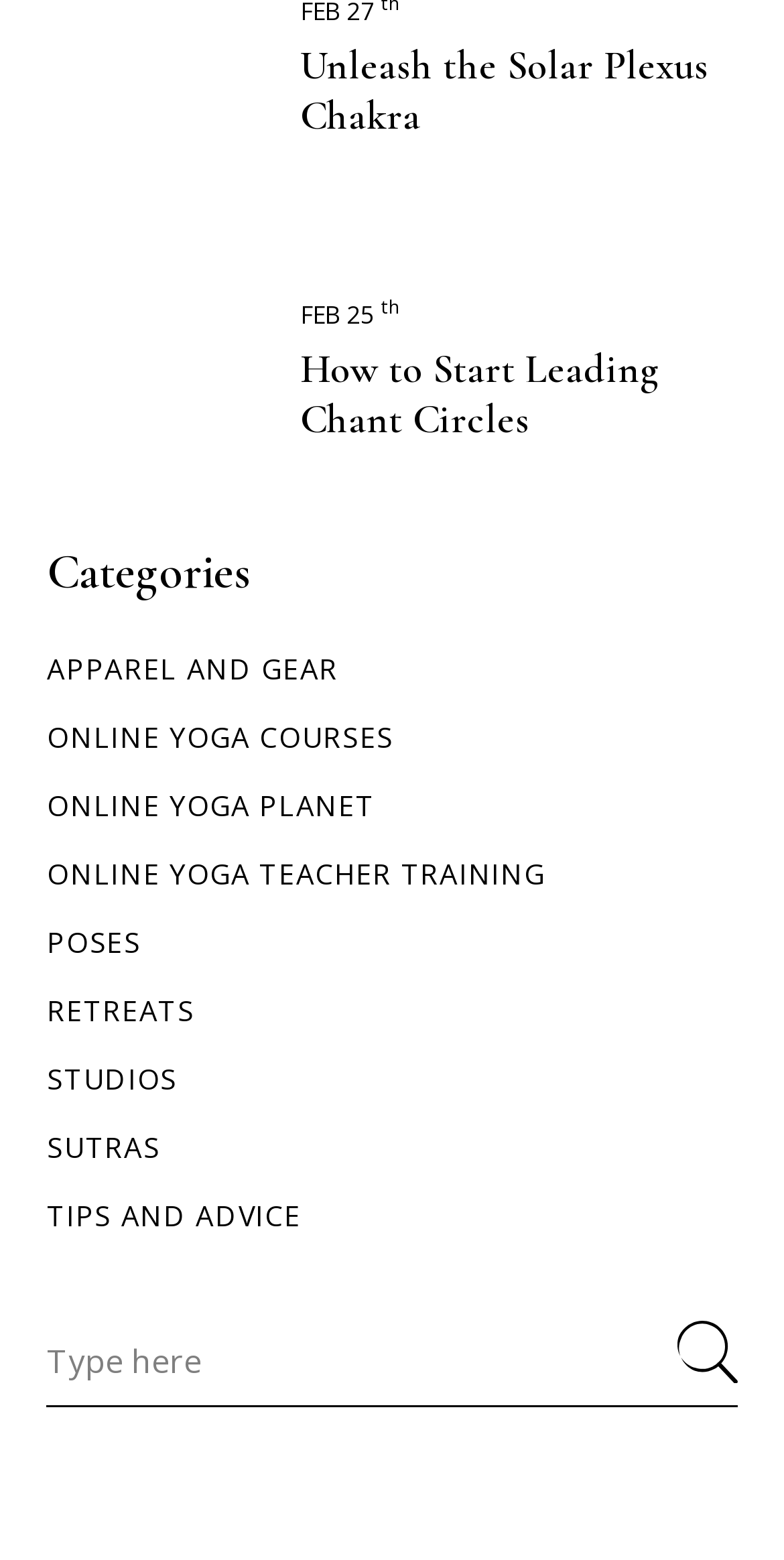Determine the bounding box coordinates of the section I need to click to execute the following instruction: "Click on the link to learn how to start leading chant circles". Provide the coordinates as four float numbers between 0 and 1, i.e., [left, top, right, bottom].

[0.383, 0.222, 0.842, 0.285]